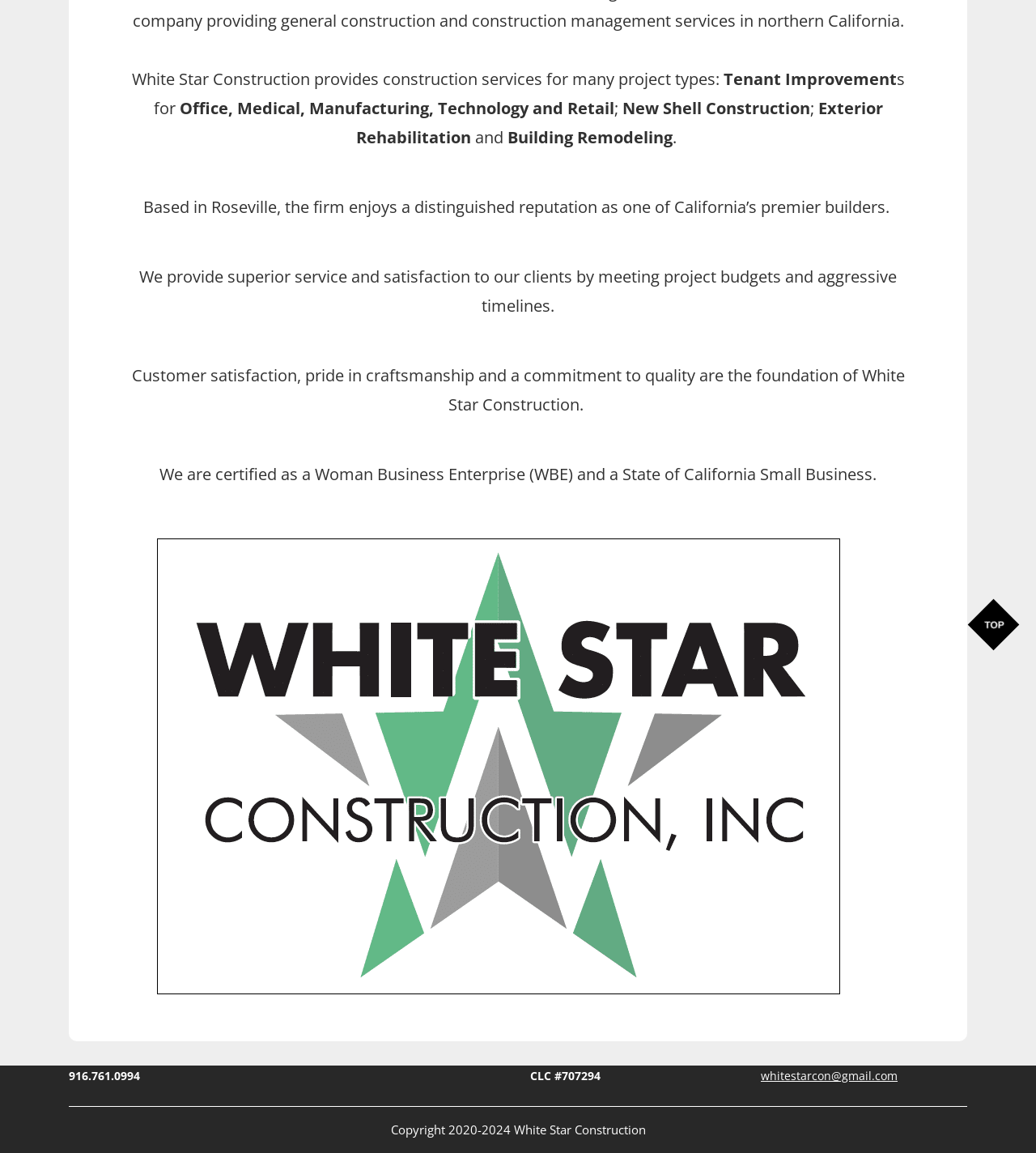Find the bounding box coordinates for the element described here: "whitestarcon@gmail.com".

[0.734, 0.926, 0.866, 0.94]